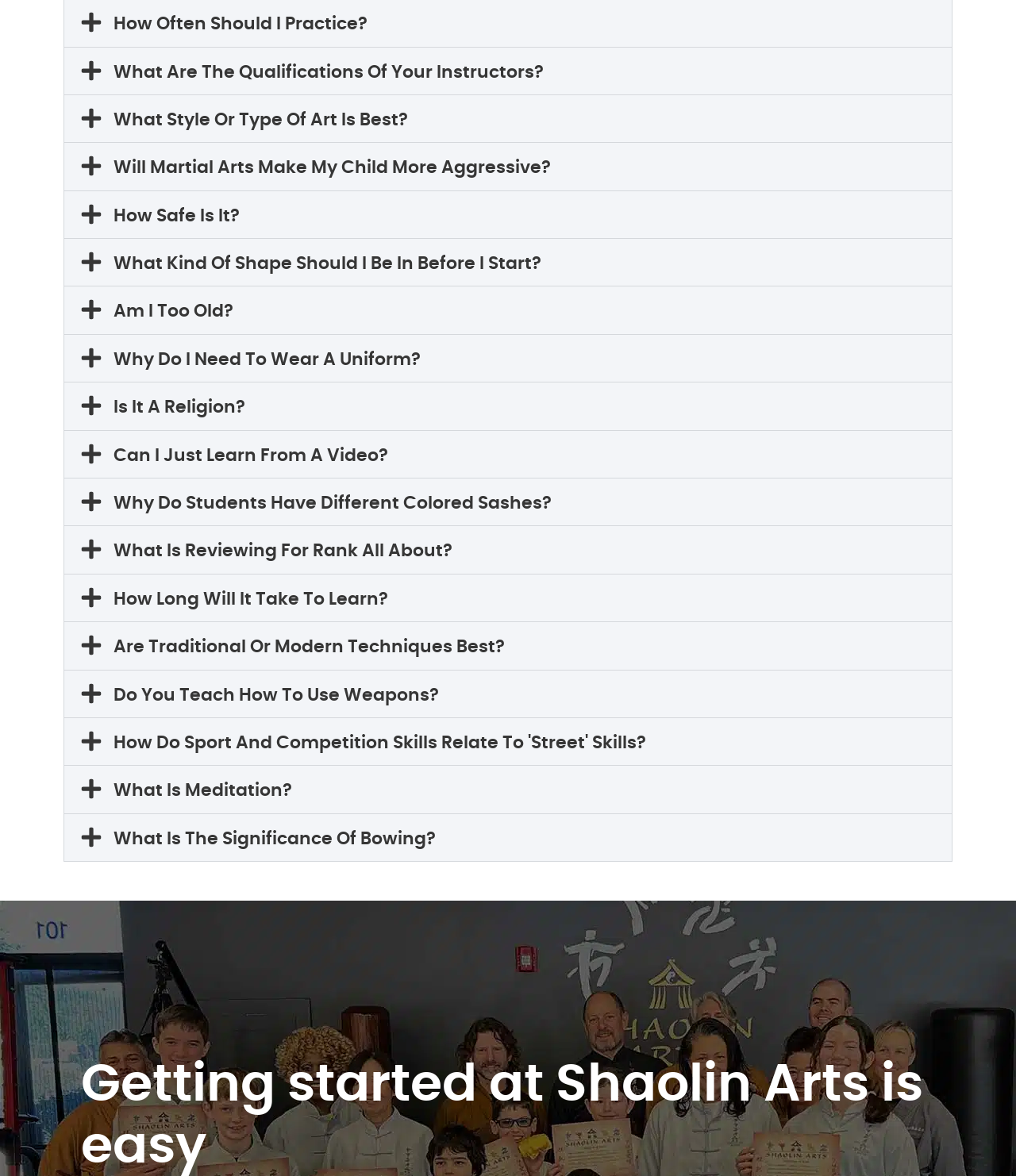Please determine the bounding box coordinates of the area that needs to be clicked to complete this task: 'Click the 'Will Martial Arts Make My Child More Aggressive?' button'. The coordinates must be four float numbers between 0 and 1, formatted as [left, top, right, bottom].

[0.063, 0.122, 0.937, 0.162]